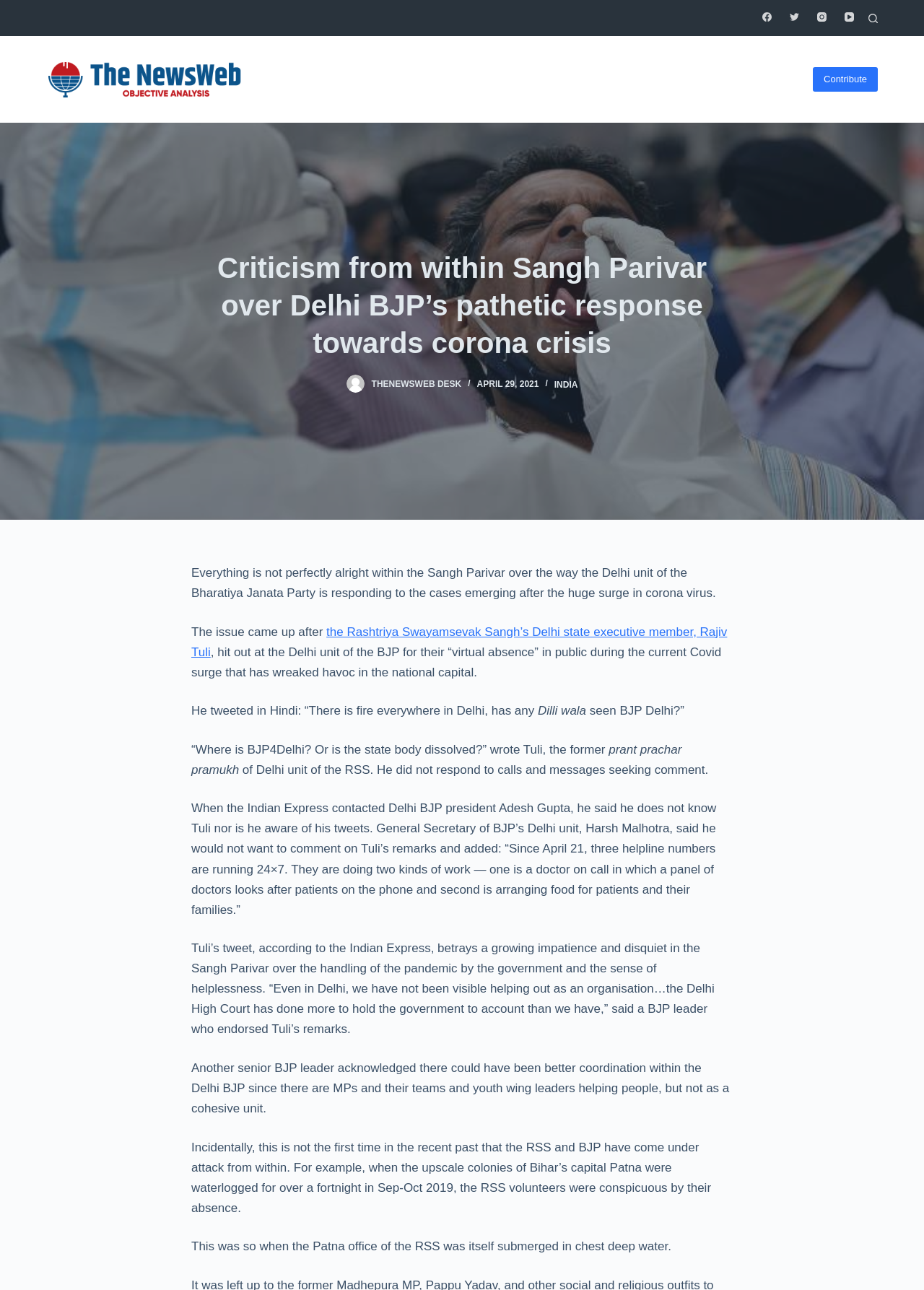Predict the bounding box coordinates of the UI element that matches this description: "The Deal". The coordinates should be in the format [left, top, right, bottom] with each value between 0 and 1.

None